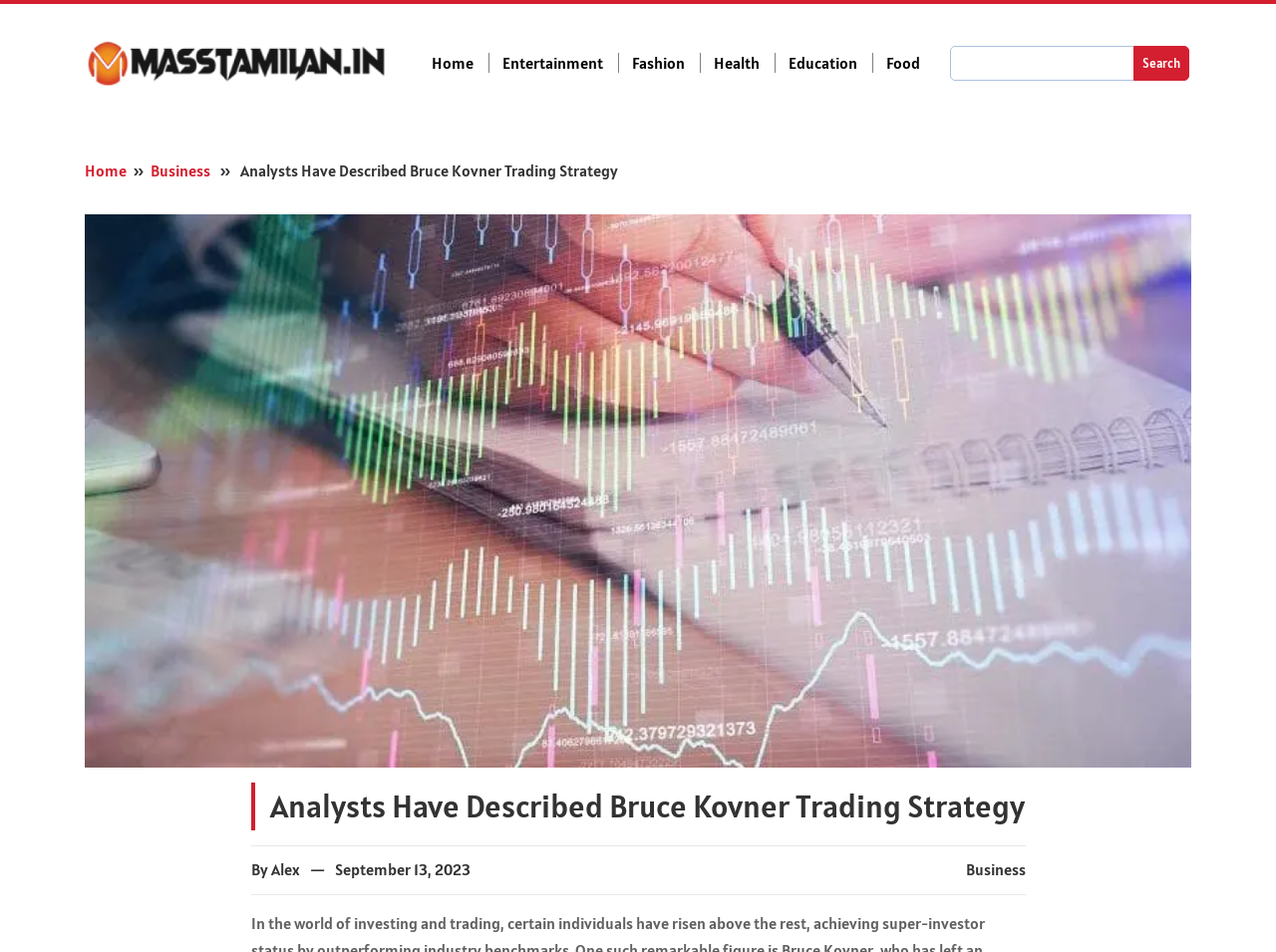Write a detailed summary of the webpage.

The webpage appears to be an article or blog post about Bruce Kovner's trading strategy. At the top left, there is a logo or icon with the text "Masstamilan" next to it. Below the logo, there is a navigation menu with links to various categories such as "Home", "Entertainment", "Fashion", "Health", "Education", and "Food".

On the top right, there is a search bar with a text box and a "Search" button. Below the navigation menu, there is a secondary navigation menu with links to "Home" and "Business", separated by arrow symbols.

The main content of the webpage is an article with the title "Analysts Have Described Bruce Kovner Trading Strategy" in a large font size. The article is written by "Alex" and was published on "September 13, 2023". There is also a link to the "Business" category at the bottom of the article.

Overall, the webpage has a simple and organized layout, with clear headings and concise text.